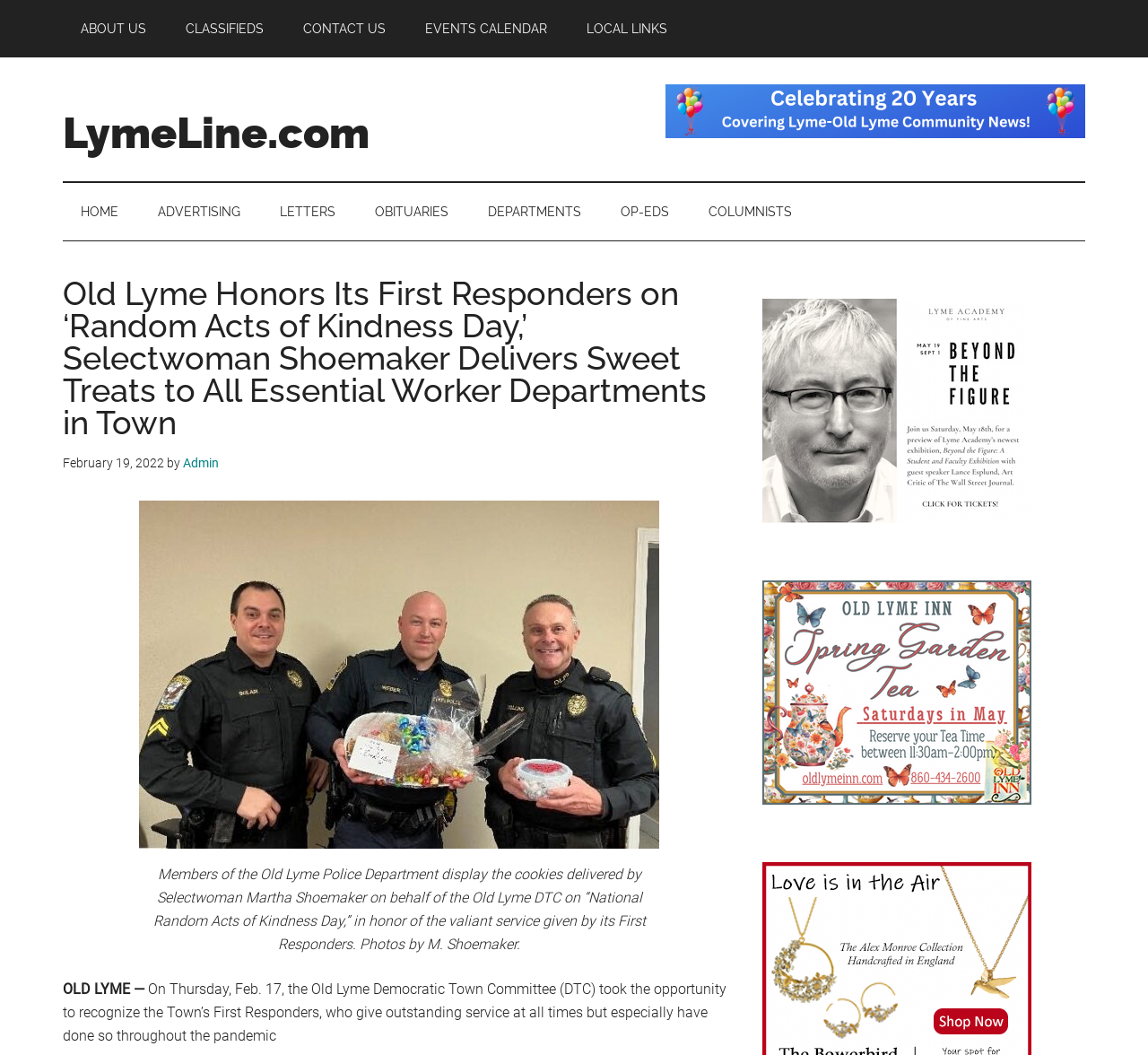Carefully examine the image and provide an in-depth answer to the question: What is the date of the article?

I found the date of the article in the time element, which is 'February 19, 2022'. This date is located below the main heading of the article.